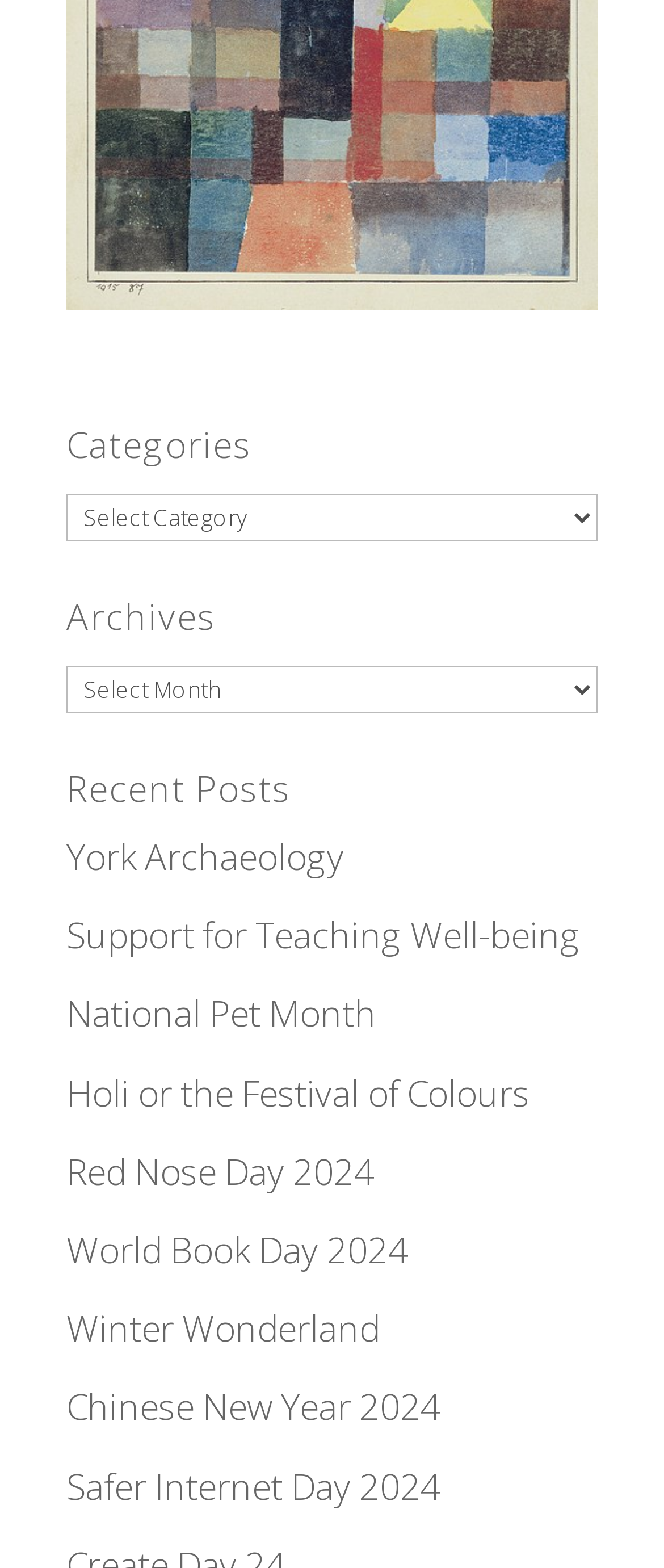Determine the bounding box coordinates for the element that should be clicked to follow this instruction: "select a category". The coordinates should be given as four float numbers between 0 and 1, in the format [left, top, right, bottom].

[0.1, 0.315, 0.9, 0.346]